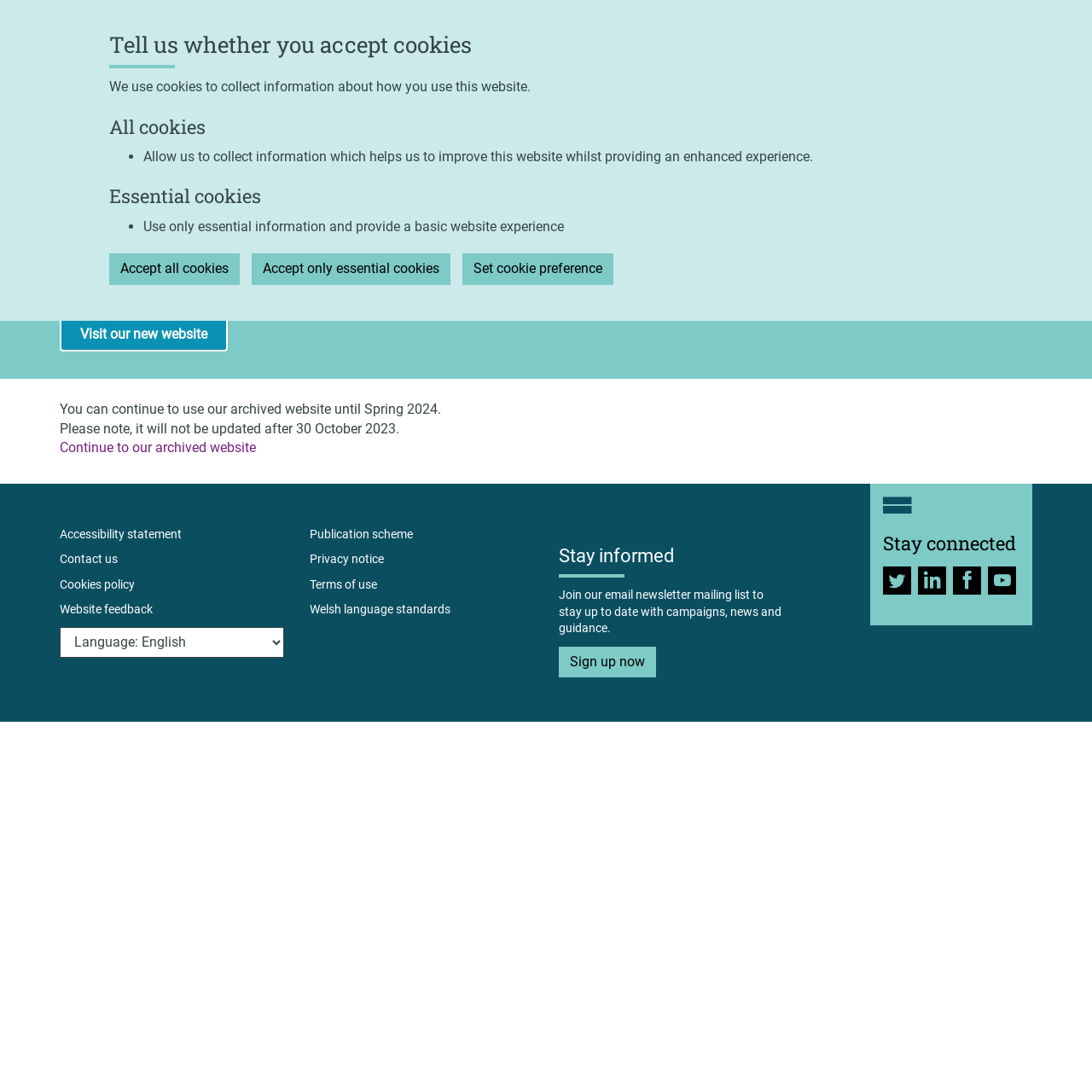What is the main heading of this webpage? Please extract and provide it.

We have launched a new website